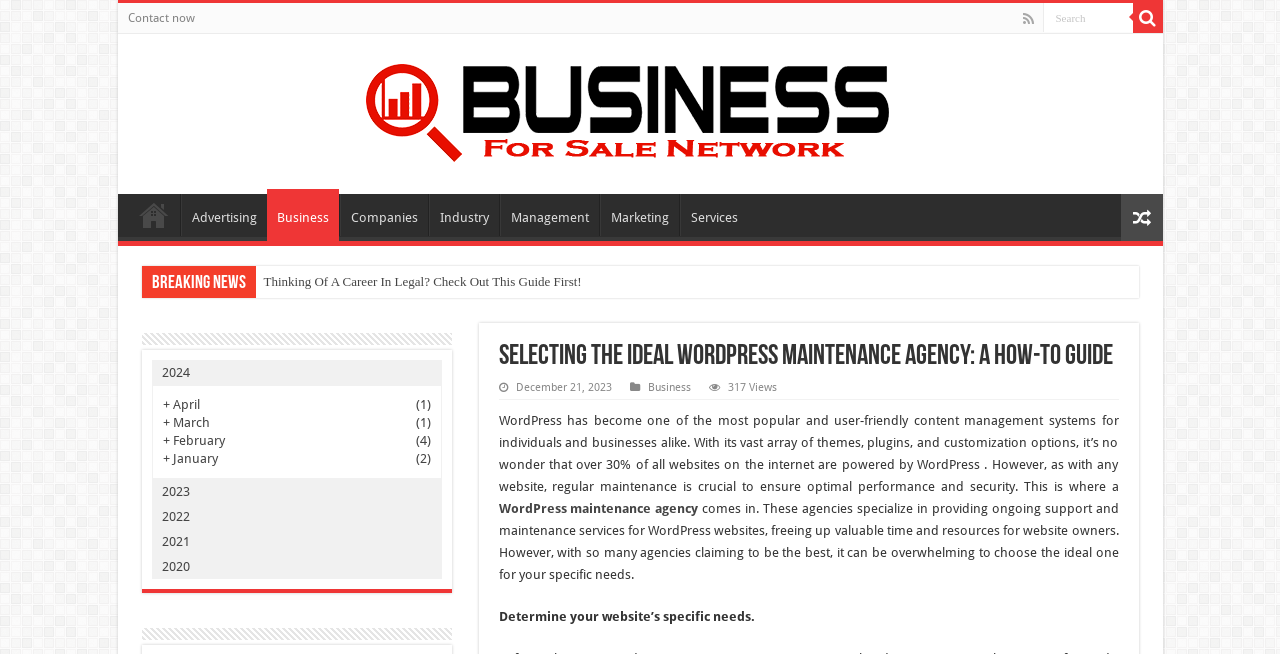Identify the bounding box coordinates of the element to click to follow this instruction: 'Search for something'. Ensure the coordinates are four float values between 0 and 1, provided as [left, top, right, bottom].

[0.814, 0.005, 0.885, 0.049]